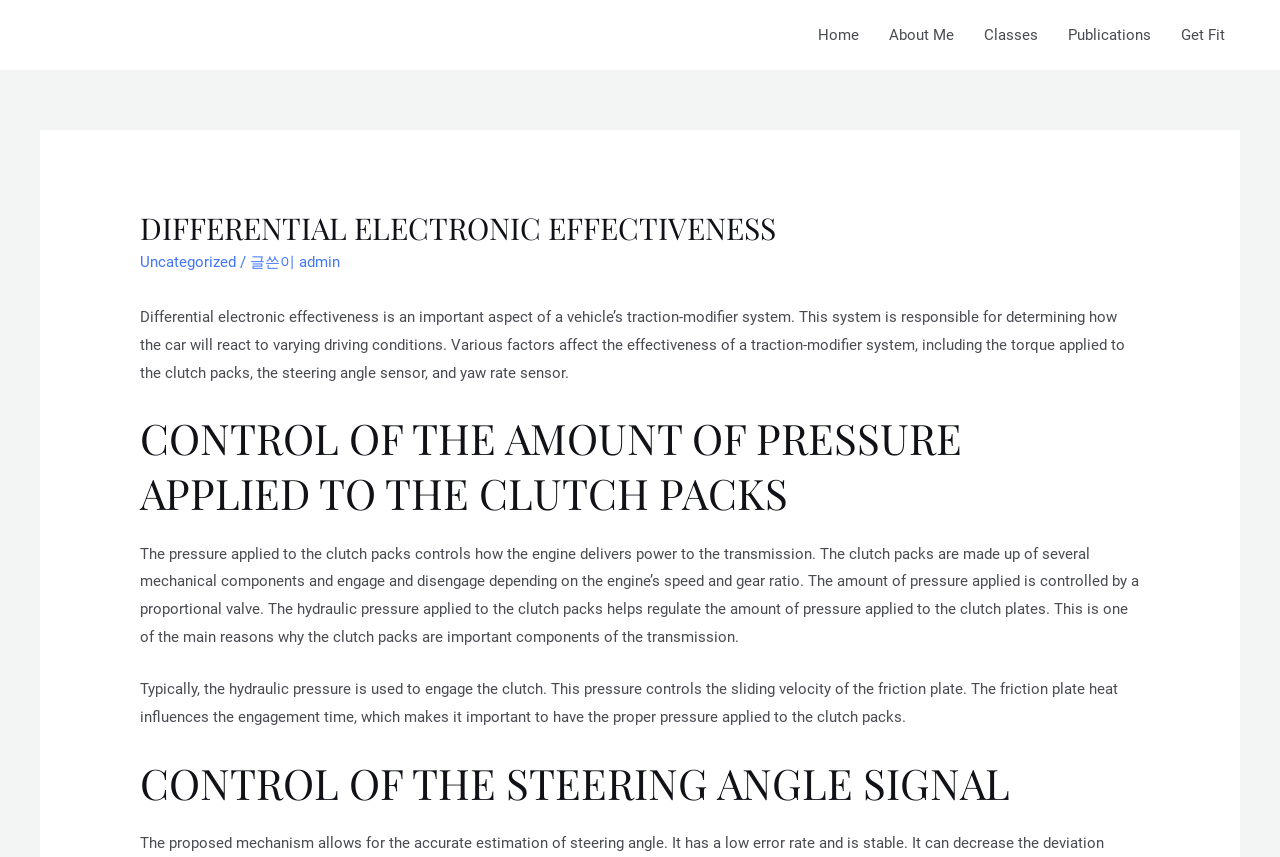From the given element description: "Classes", find the bounding box for the UI element. Provide the coordinates as four float numbers between 0 and 1, in the order [left, top, right, bottom].

[0.757, 0.0, 0.823, 0.082]